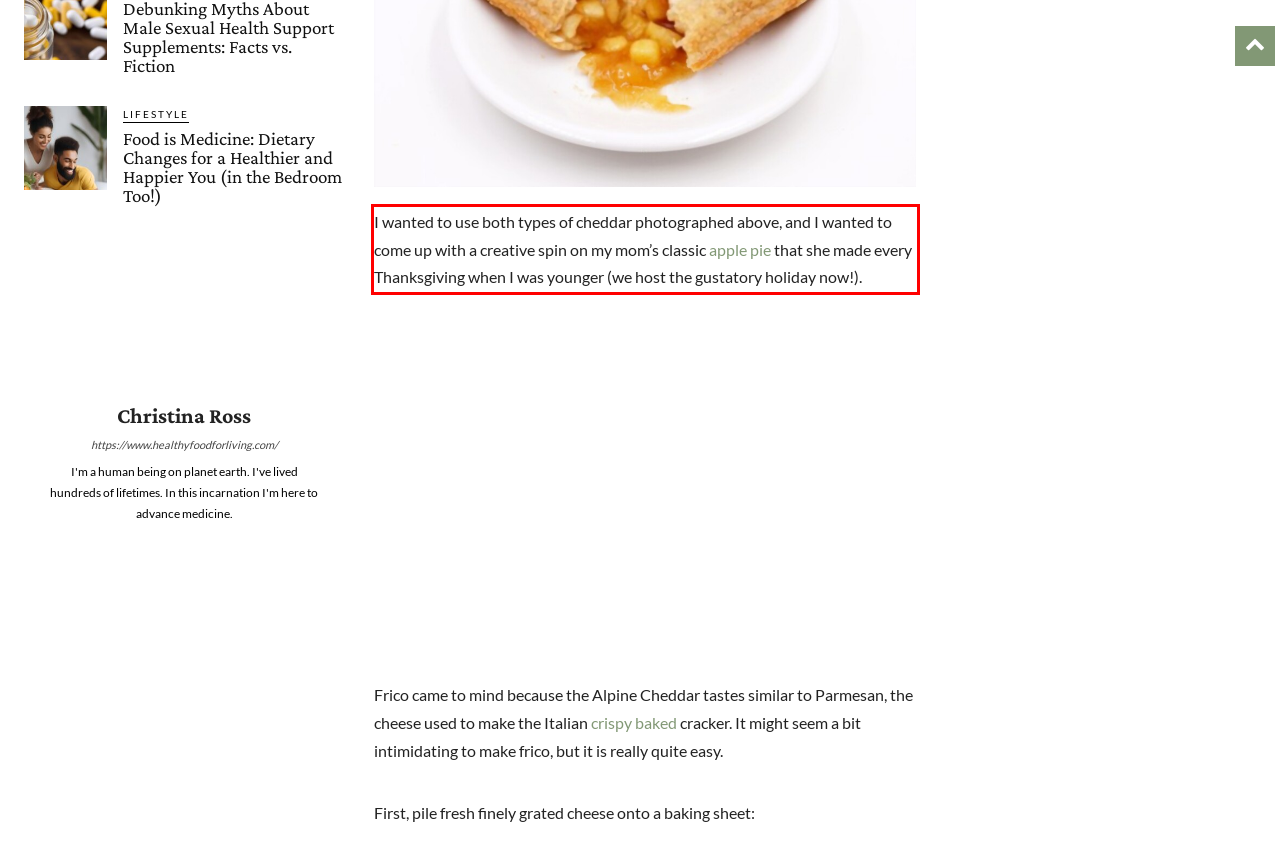Locate the red bounding box in the provided webpage screenshot and use OCR to determine the text content inside it.

I wanted to use both types of cheddar photographed above, and I wanted to come up with a creative spin on my mom’s classic apple pie that she made every Thanksgiving when I was younger (we host the gustatory holiday now!).